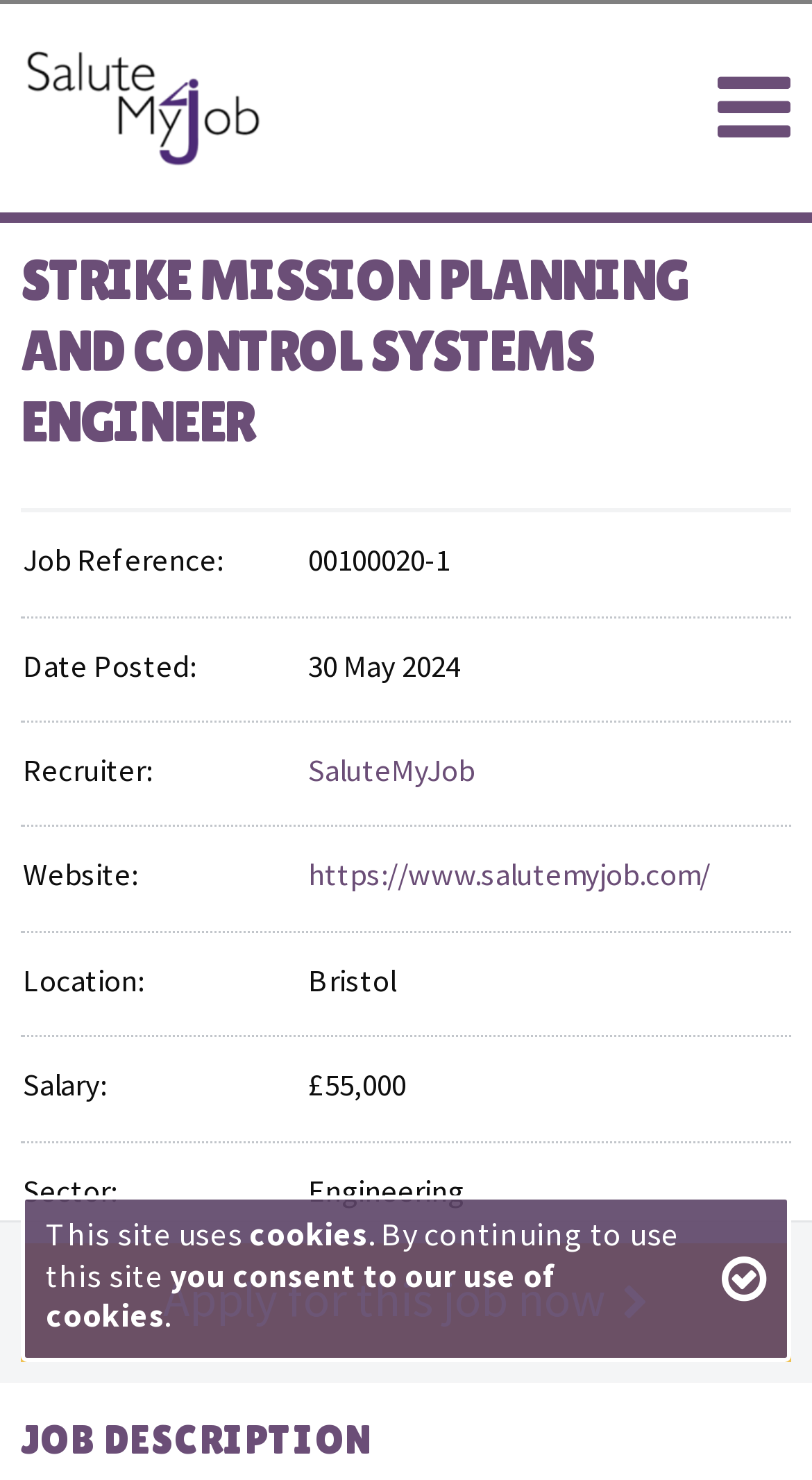Using the format (top-left x, top-left y, bottom-right x, bottom-right y), provide the bounding box coordinates for the described UI element. All values should be floating point numbers between 0 and 1: SaluteMyJob

[0.379, 0.507, 0.585, 0.533]